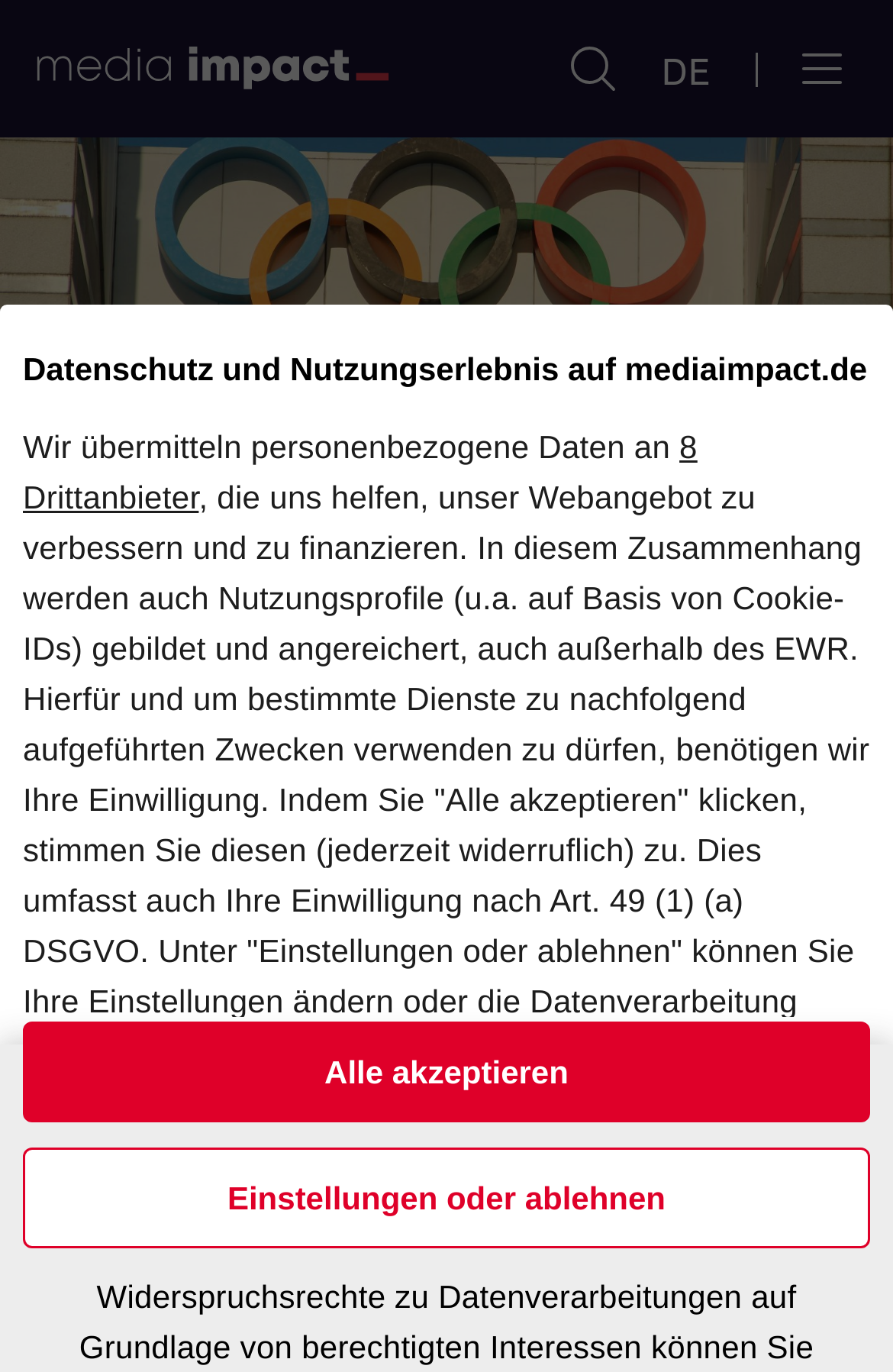Use a single word or phrase to answer the question:
How many figures are there on the webpage?

2